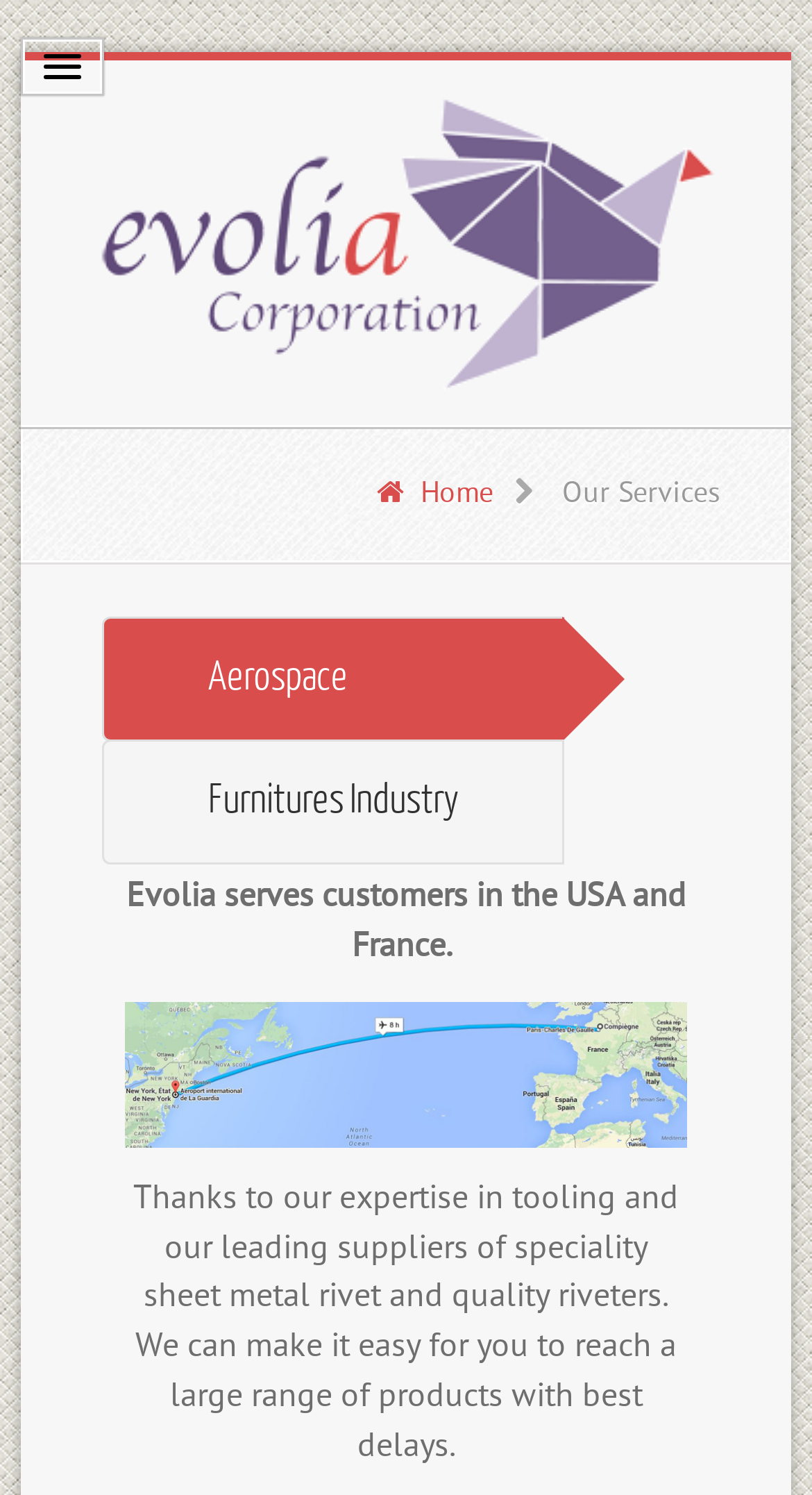Answer the question below using just one word or a short phrase: 
How many layout table rows are there?

2